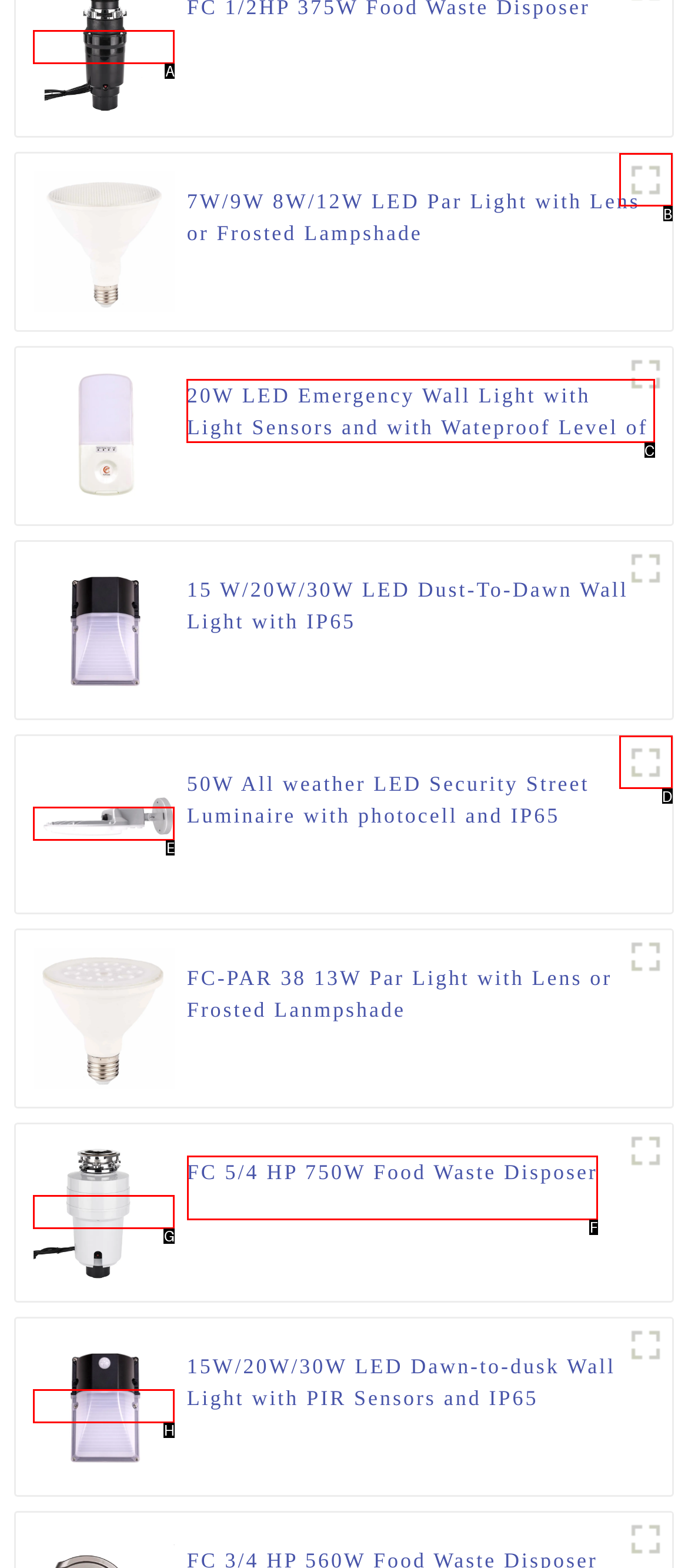For the instruction: View Photo Albums, which HTML element should be clicked?
Respond with the letter of the appropriate option from the choices given.

None